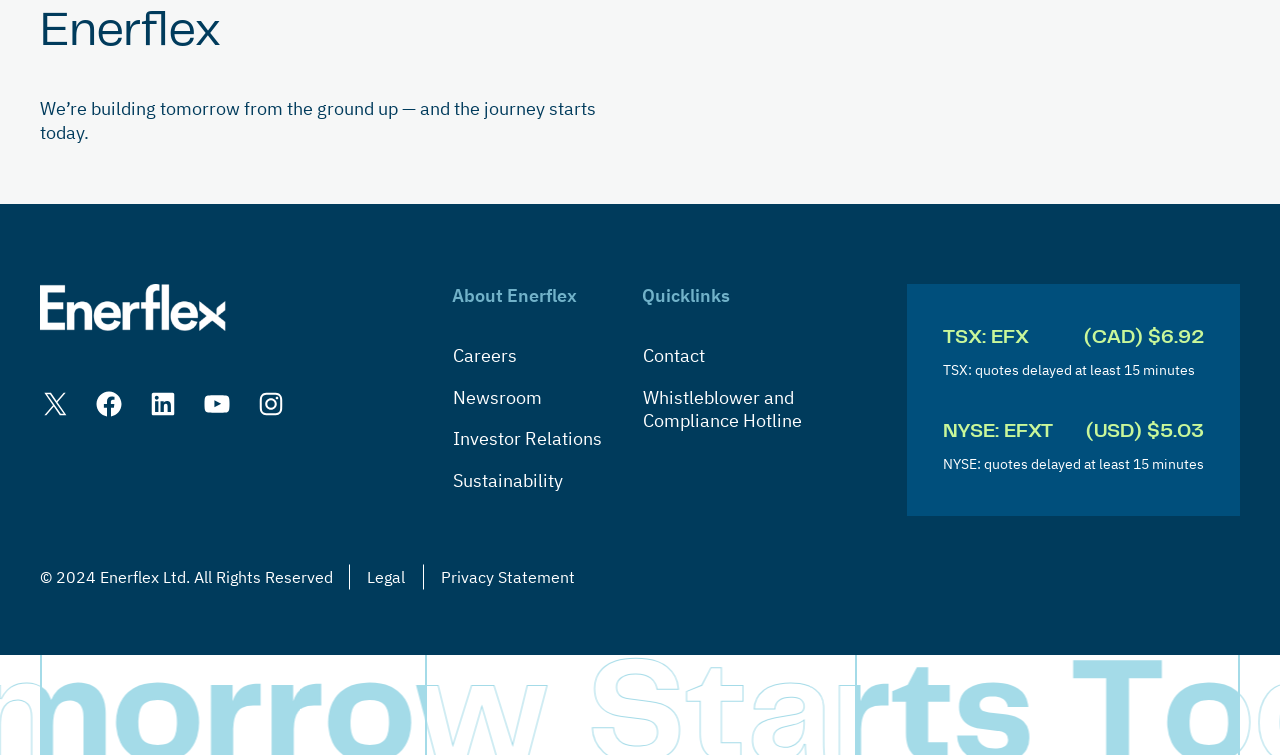Locate the bounding box coordinates of the area you need to click to fulfill this instruction: 'Read Legal information'. The coordinates must be in the form of four float numbers ranging from 0 to 1: [left, top, right, bottom].

[0.273, 0.747, 0.33, 0.782]